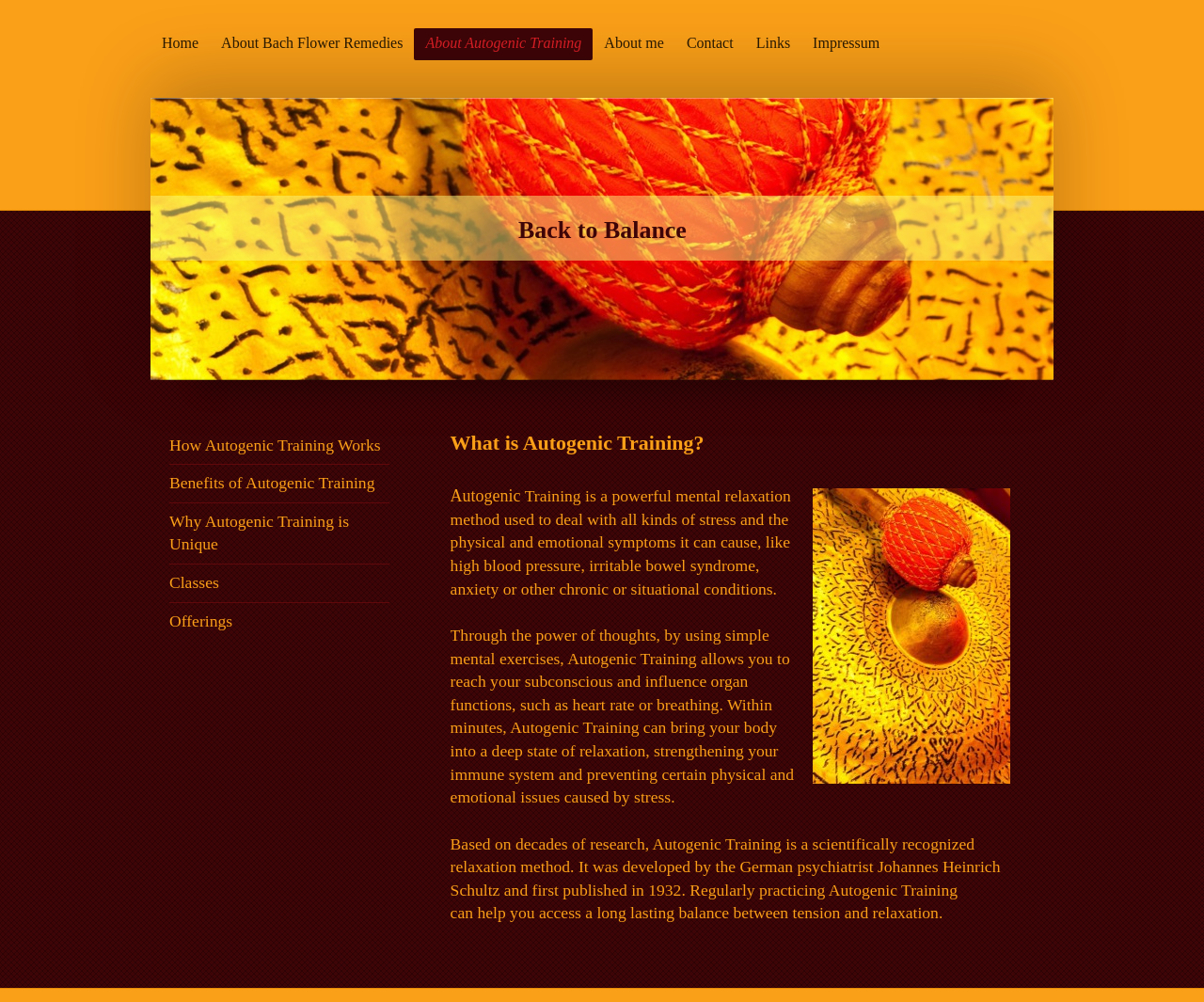Please indicate the bounding box coordinates for the clickable area to complete the following task: "Contact the website owner". The coordinates should be specified as four float numbers between 0 and 1, i.e., [left, top, right, bottom].

[0.561, 0.028, 0.618, 0.06]